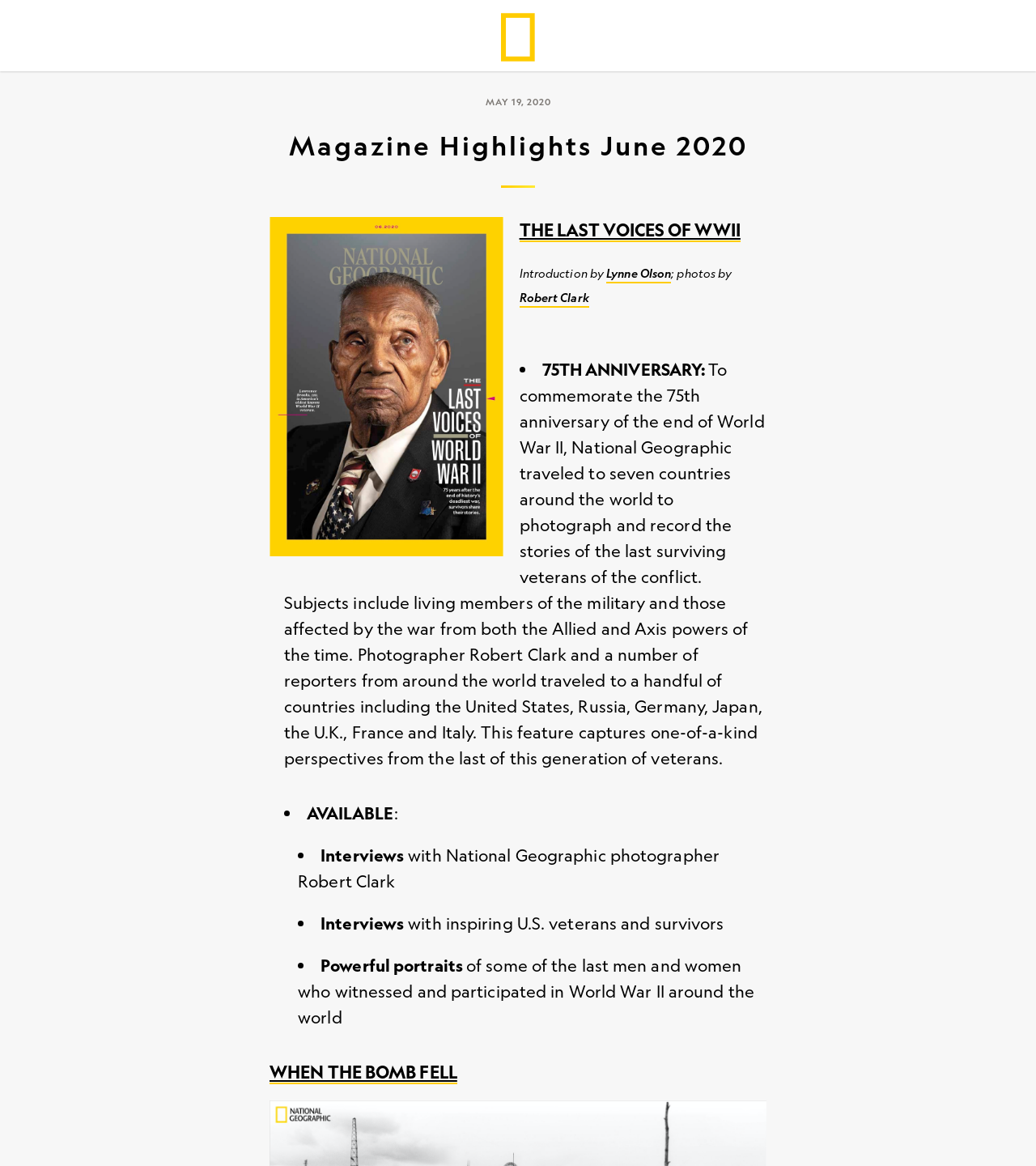Generate a detailed explanation of the webpage's features and information.

The webpage is about the June issue of National Geographic magazine, which is available online and will be on print newsstands on May 26. At the top left, there is a link to "National Geographic Partners" accompanied by a small image. On the top right, there is a search bar.

Below the search bar, there is a header section with a link to "MAY 19, 2020" and a heading that reads "Magazine Highlights June 2020". The main content of the page is divided into two sections. The first section is about "THE LAST VOICES OF WWII", which features an introduction by Lynne Olson and photos by Robert Clark. This section includes a brief description of the feature, which commemorates the 75th anniversary of the end of World War II by sharing the stories of the last surviving veterans of the conflict.

Below this section, there are three bullet points highlighting the content of the feature, including interviews with National Geographic photographer Robert Clark, inspiring U.S. veterans and survivors, and powerful portraits of some of the last men and women who witnessed and participated in World War II around the world.

Further down the page, there is another heading that reads "WHEN THE BOMB FELL", which appears to be a separate article or feature.